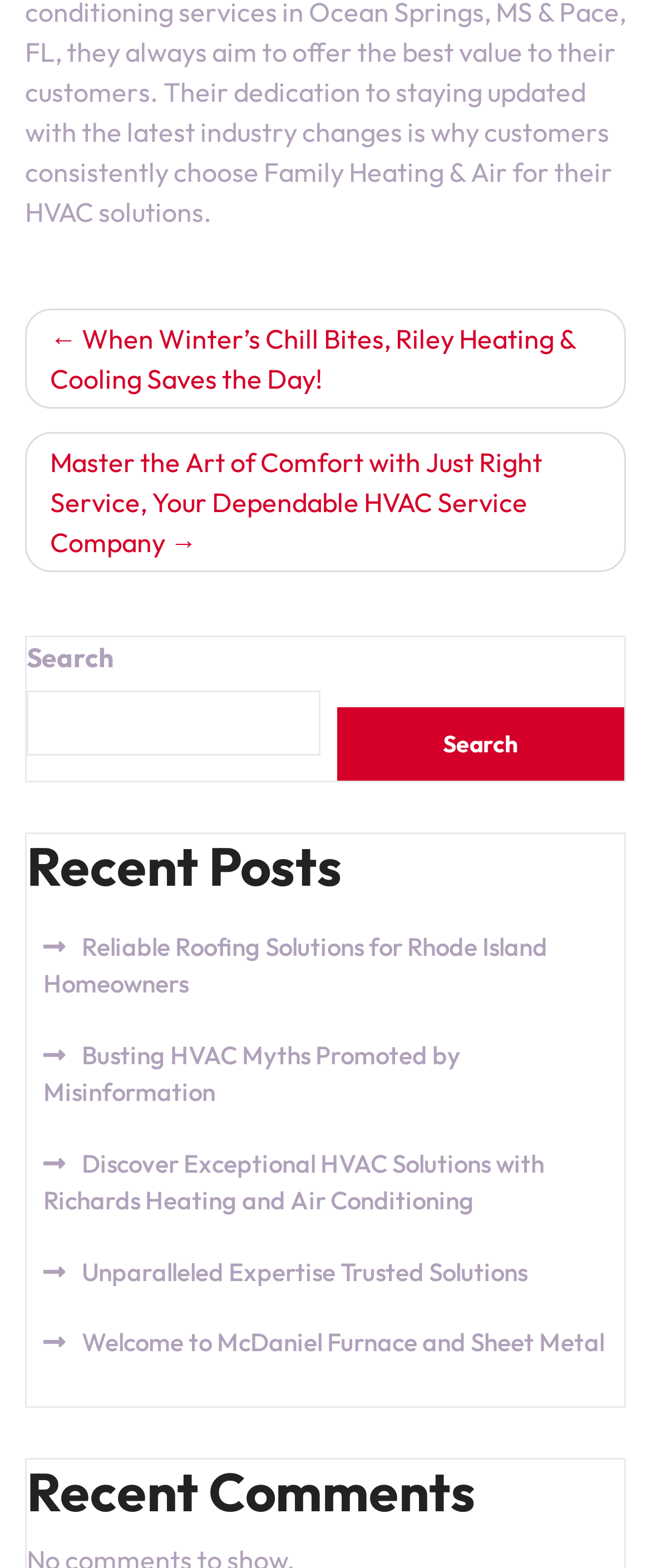Kindly determine the bounding box coordinates of the area that needs to be clicked to fulfill this instruction: "Search for posts".

[0.041, 0.441, 0.491, 0.482]